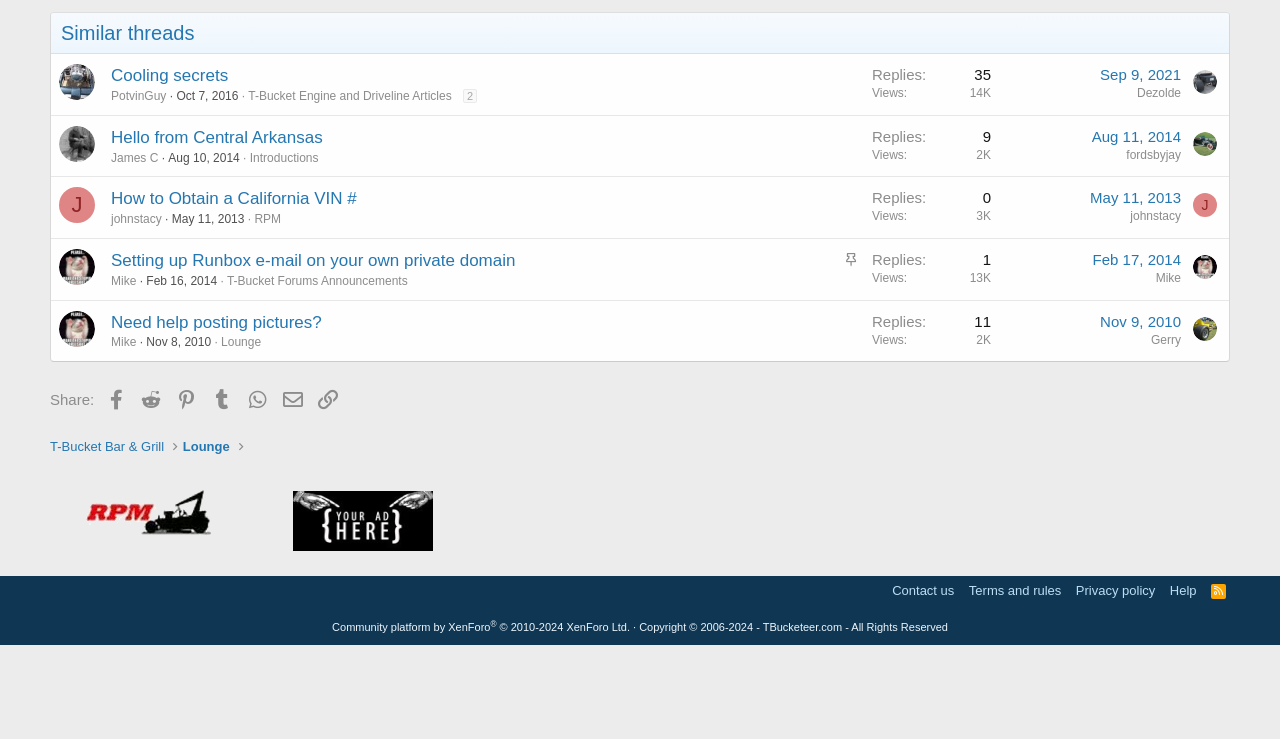Please determine the bounding box coordinates of the element to click in order to execute the following instruction: "Read the thread 'How to Obtain a California VIN #'". The coordinates should be four float numbers between 0 and 1, specified as [left, top, right, bottom].

[0.087, 0.256, 0.279, 0.282]